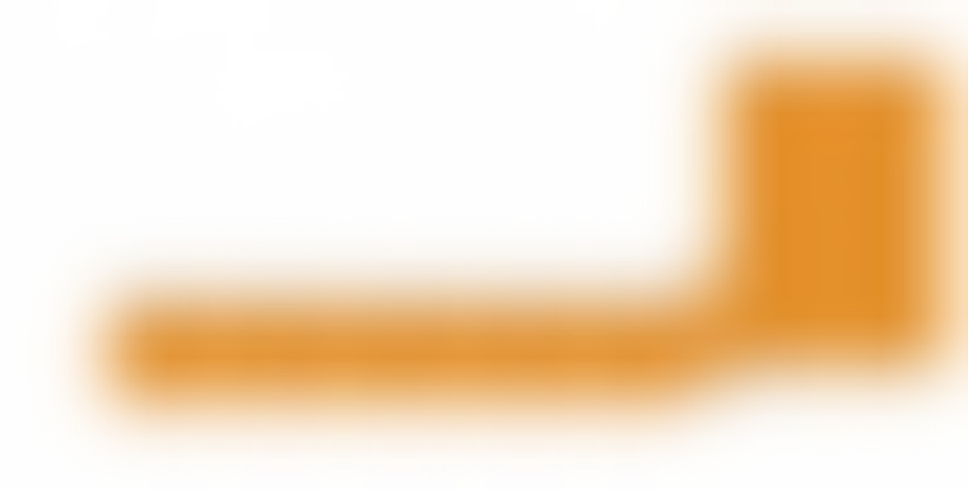Describe in detail everything you see in the image.

The image prominently features a simplified orange ball, reflecting a vibrant and energetic color, suggesting themes of playfulness and activity. This orange ball likely represents a central concept in a series of lessons focused on its use, instructional activities, or games that engage users in physical play or sports. The surrounding context emphasizes its significance in the "Orange Ball Lessons," indicating a structured learning or recreational approach where the orange ball plays a crucial role. The design is minimalistic, which helps to draw attention to the form and color of the ball itself.